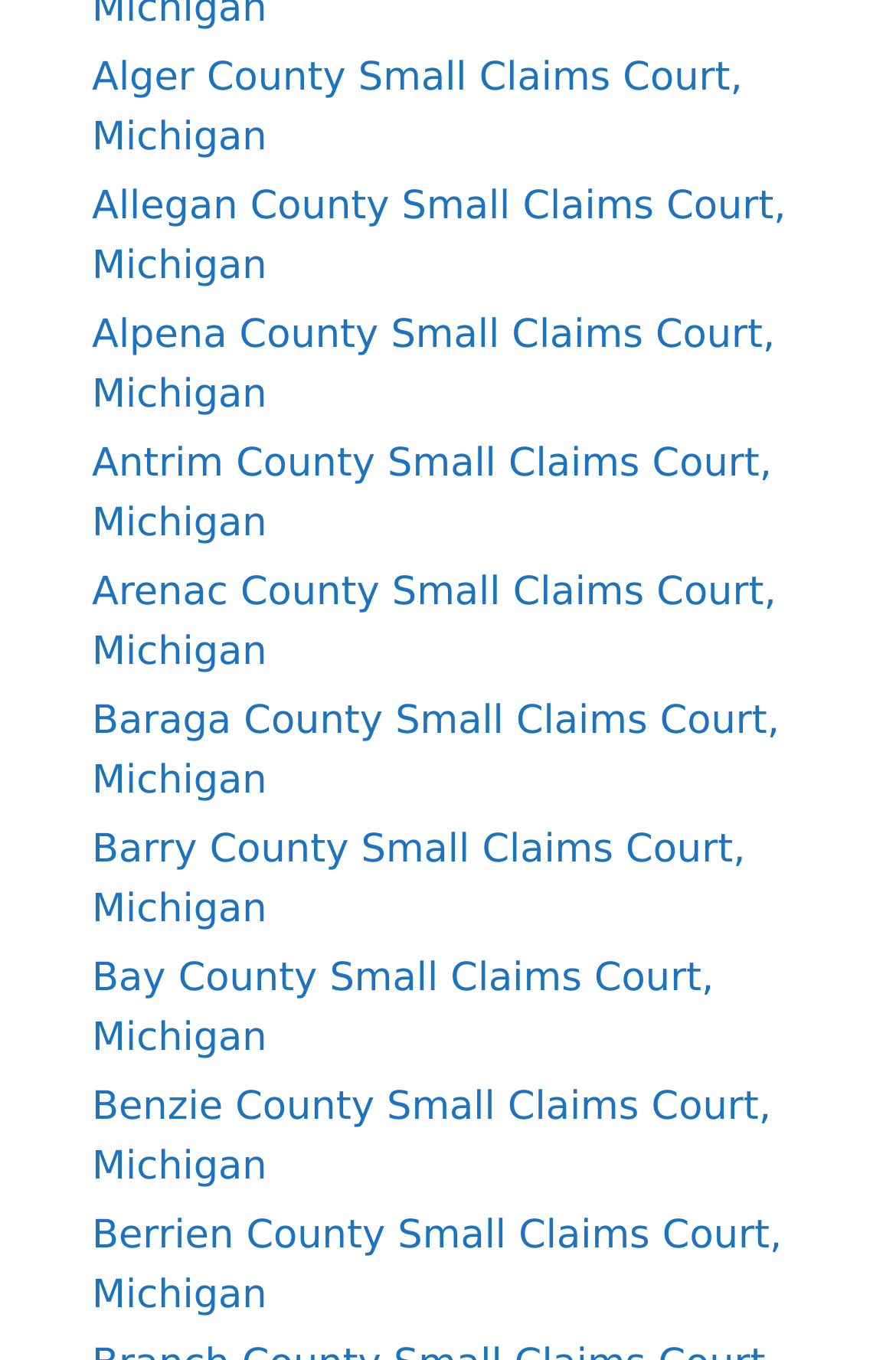Determine the coordinates of the bounding box for the clickable area needed to execute this instruction: "access Alpena County Small Claims Court, Michigan".

[0.103, 0.23, 0.865, 0.307]